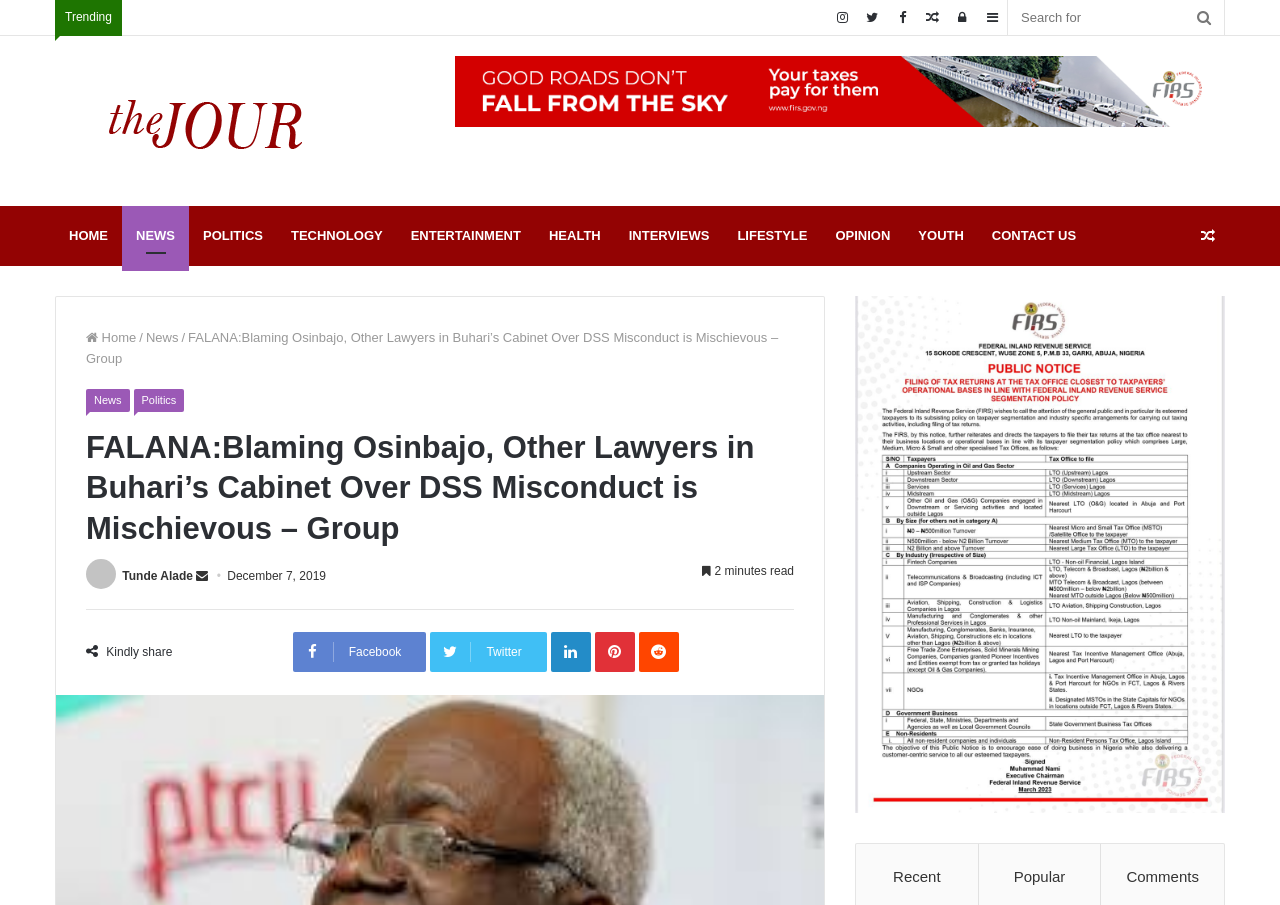Find the bounding box coordinates of the clickable region needed to perform the following instruction: "Log in to the website". The coordinates should be provided as four float numbers between 0 and 1, i.e., [left, top, right, bottom].

[0.74, 0.0, 0.763, 0.039]